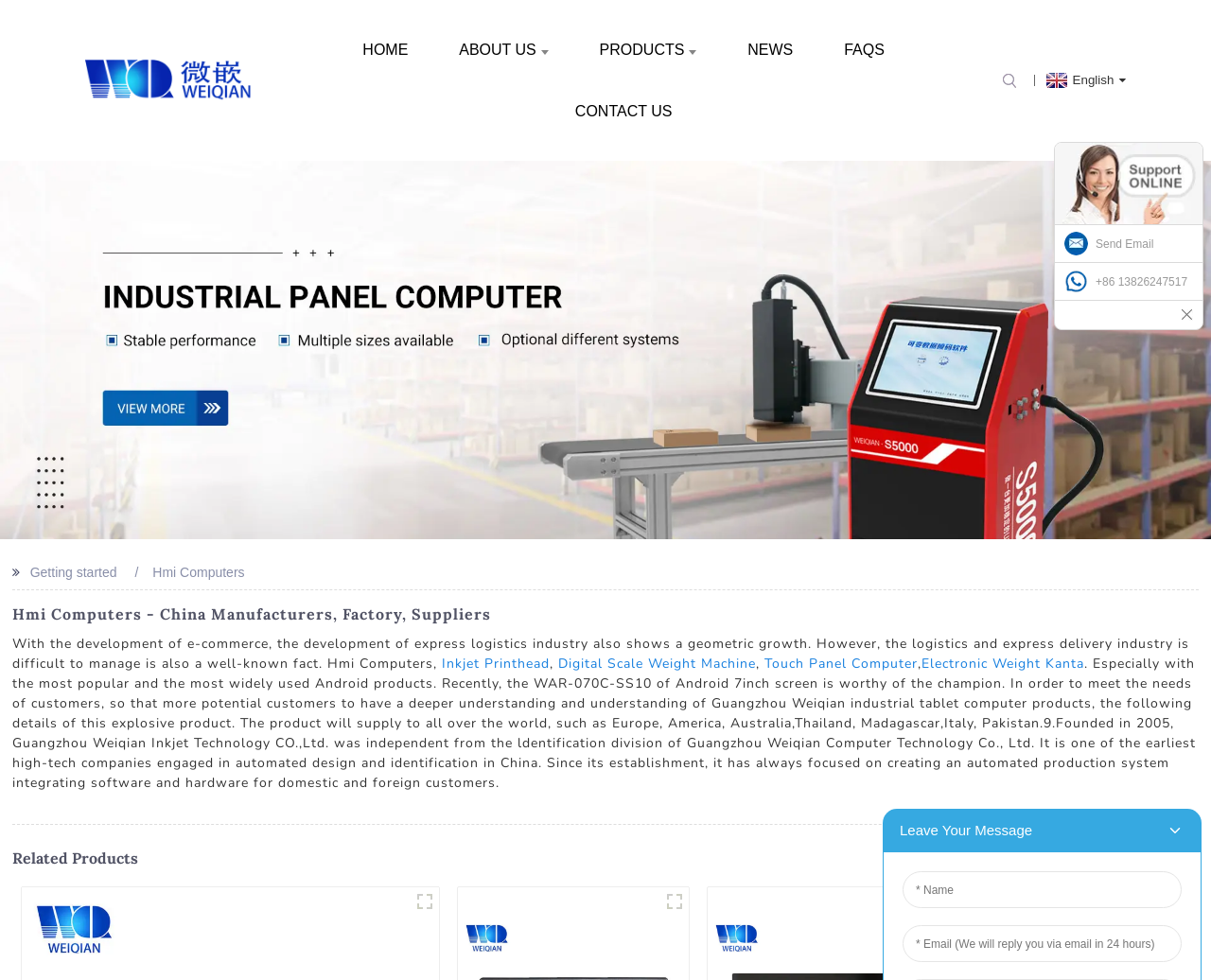Determine the bounding box coordinates of the area to click in order to meet this instruction: "Read NEWS".

[0.606, 0.019, 0.667, 0.082]